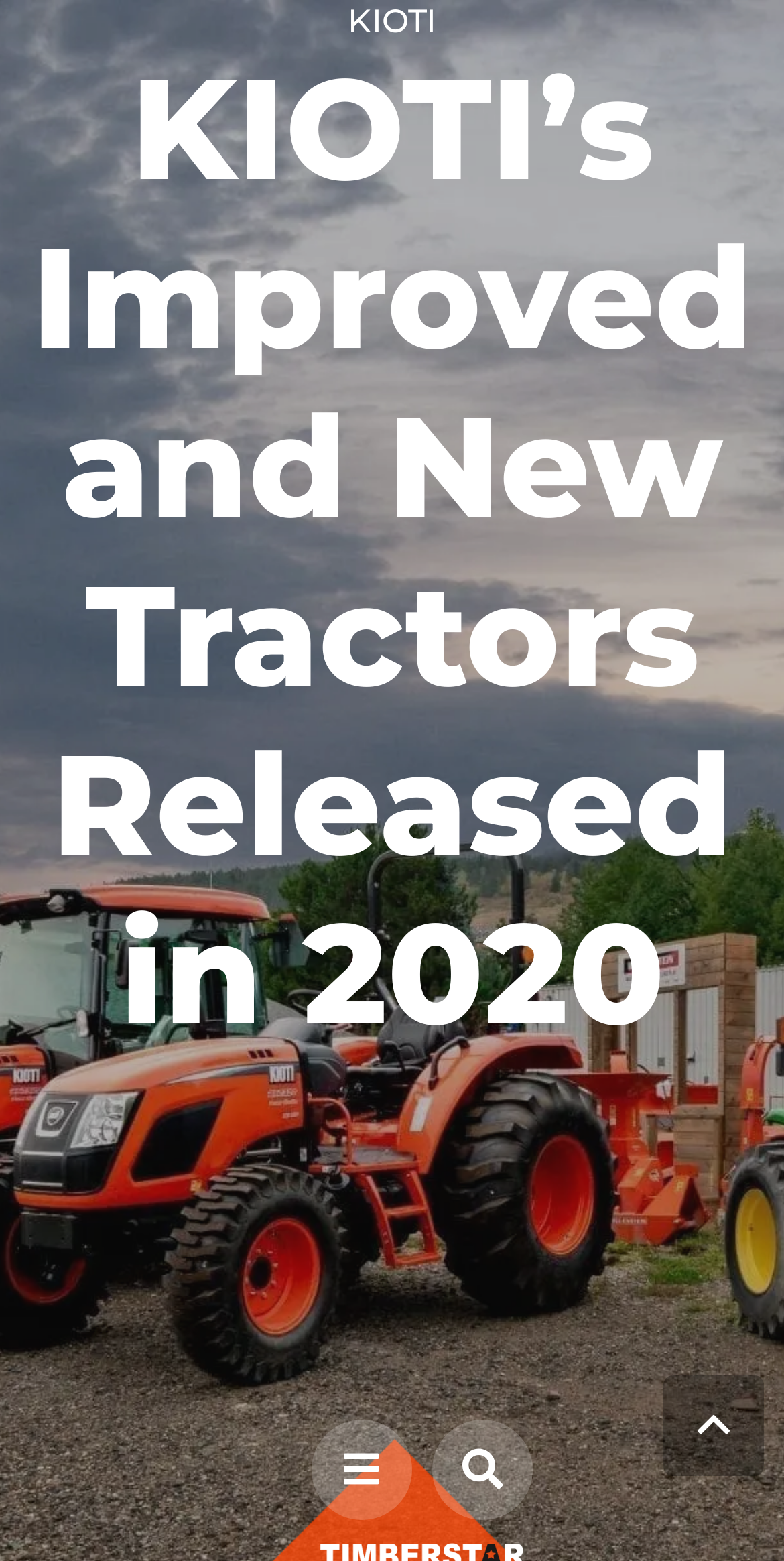Using the element description: "aria-label="fas|search"", determine the bounding box coordinates for the specified UI element. The coordinates should be four float numbers between 0 and 1, [left, top, right, bottom].

[0.551, 0.91, 0.679, 0.974]